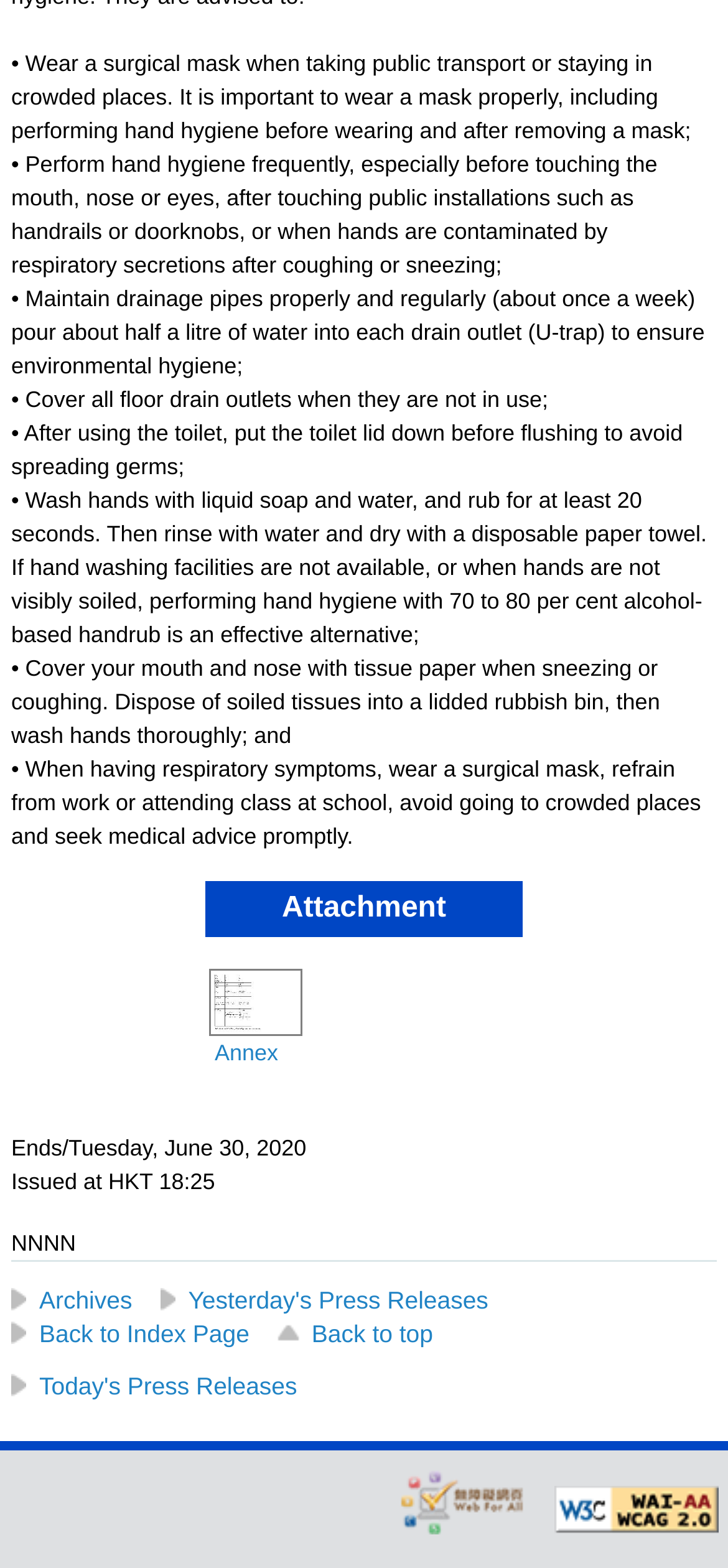Using details from the image, please answer the following question comprehensively:
What is the date mentioned at the bottom of the webpage?

The webpage mentions 'Ends/Tuesday, June 30, 2020' at the bottom, indicating the date when the information or press release was issued.